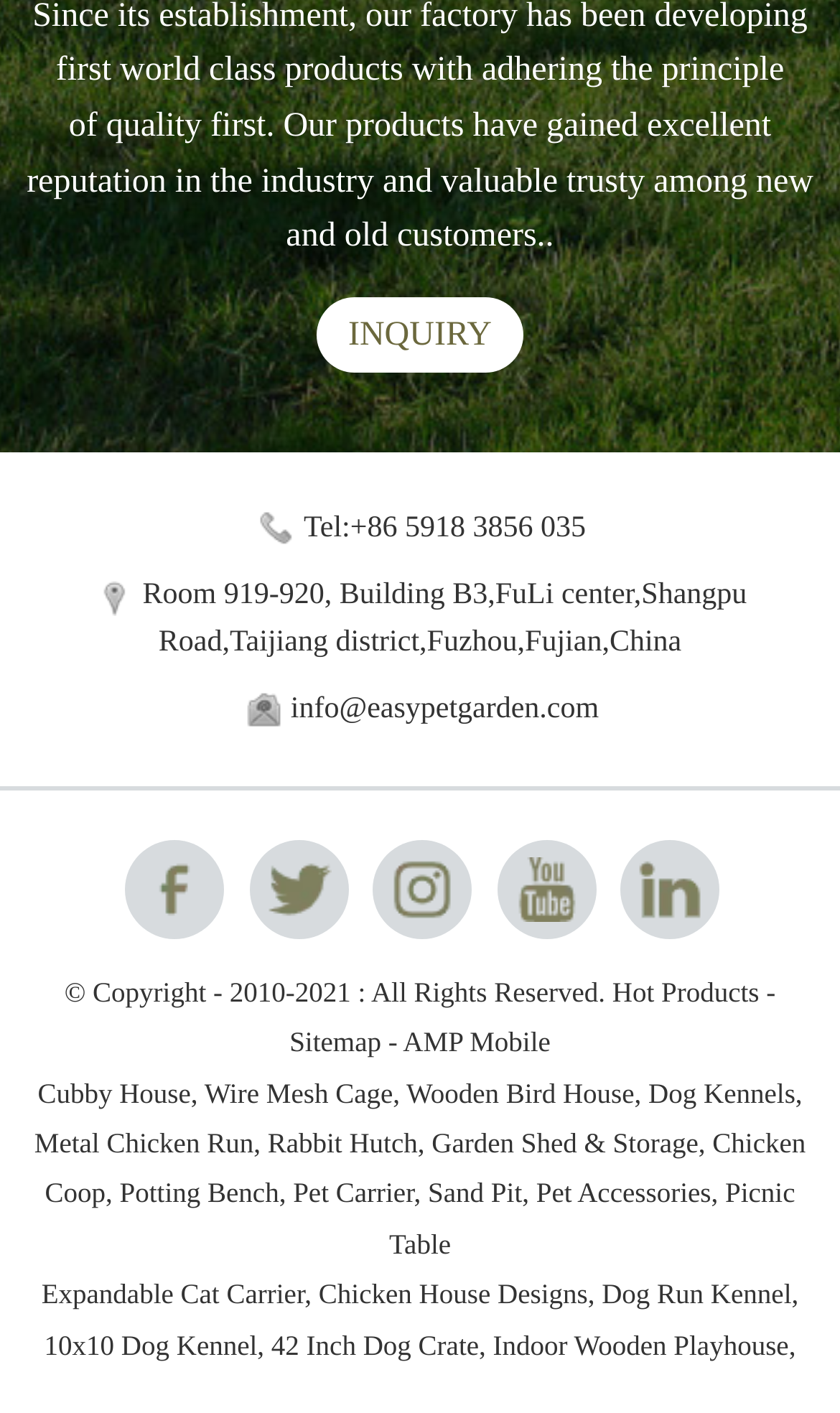What is the company's email address?
Please describe in detail the information shown in the image to answer the question.

I found the company's email address by looking at the link element with the text 'info@easypetgarden.com' which is located at the top of the webpage, below the introductory text.